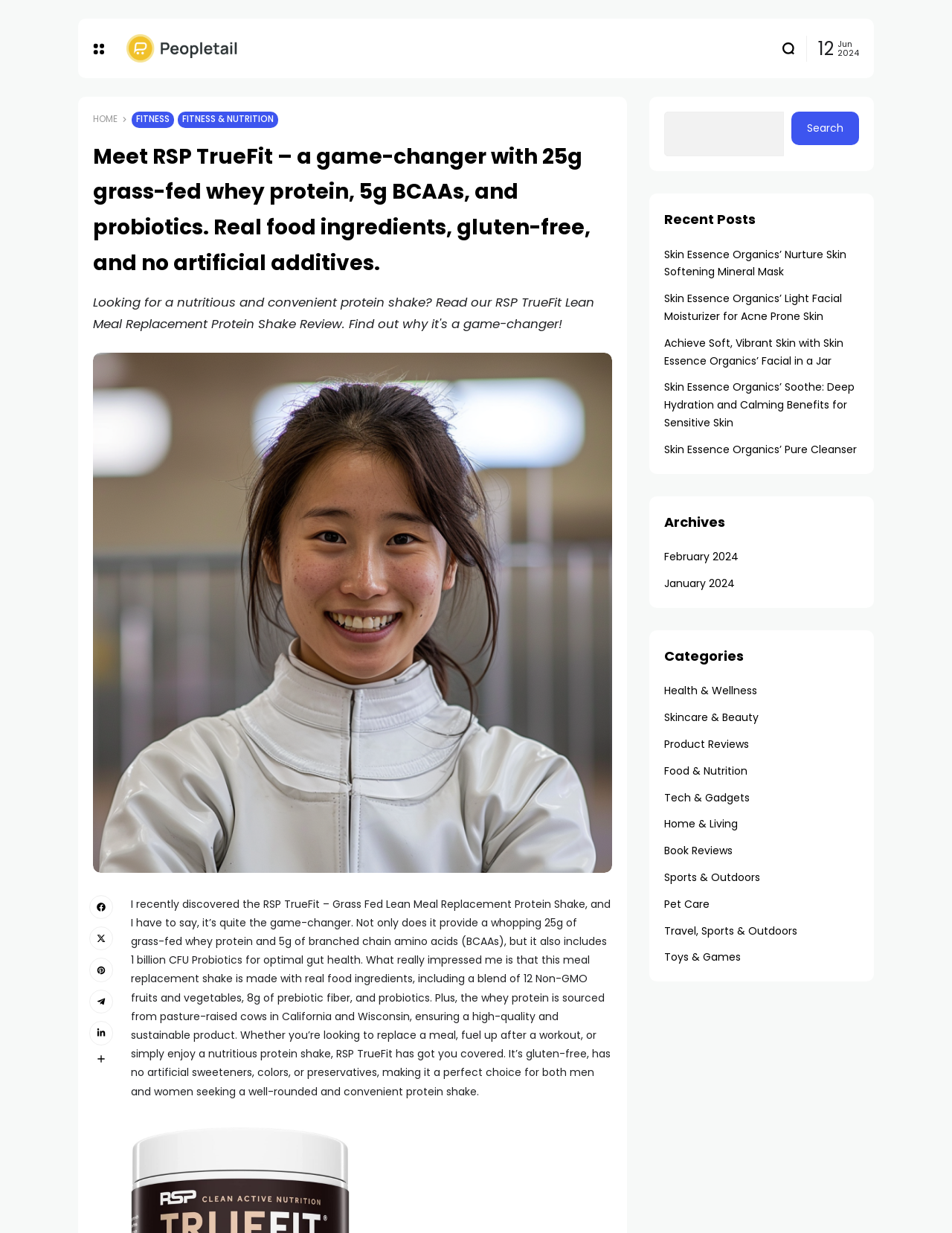Is there a search function on the webpage?
Based on the image content, provide your answer in one word or a short phrase.

Yes